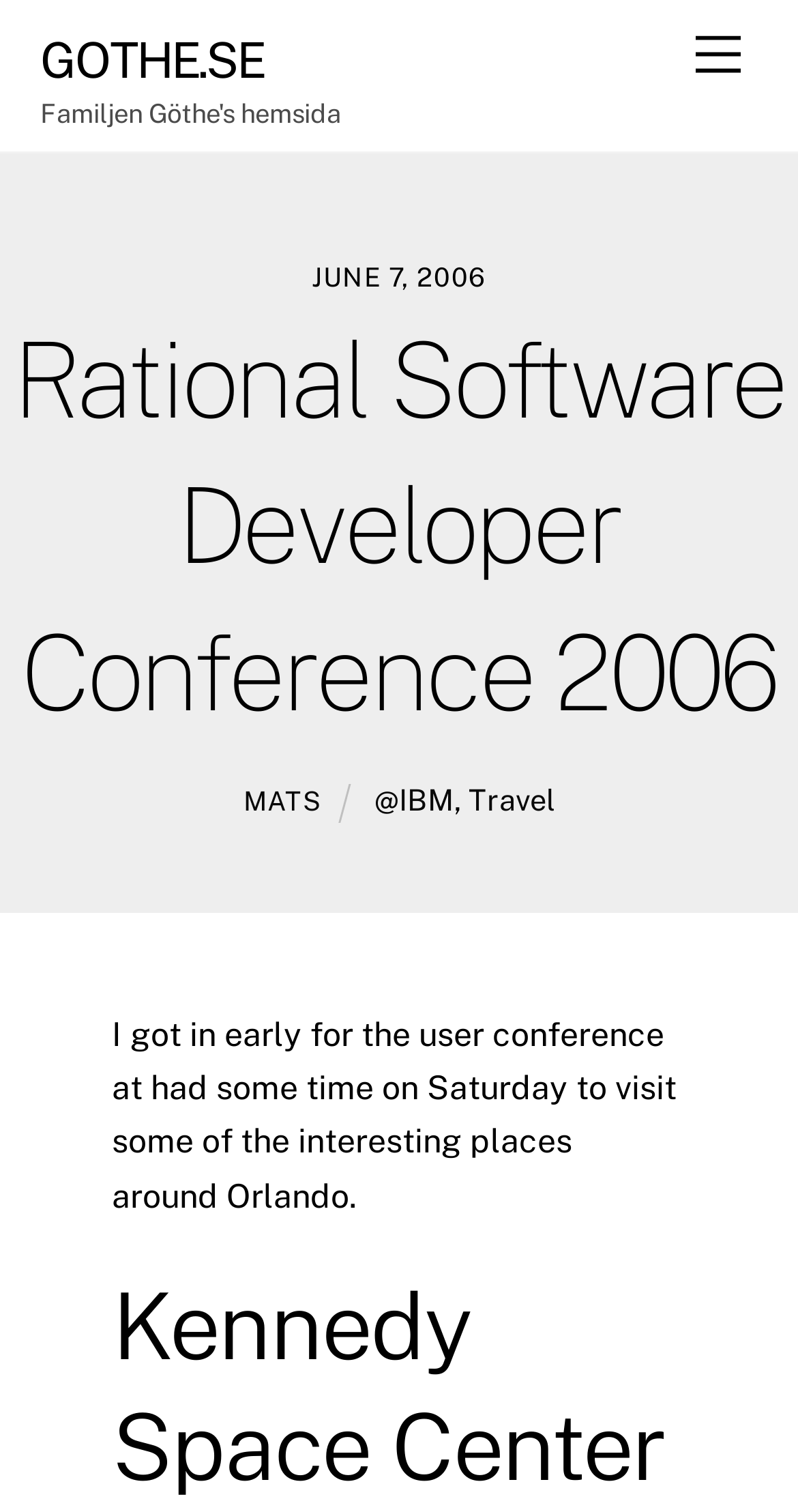What is the author of the blog post?
Give a one-word or short phrase answer based on the image.

@IBM